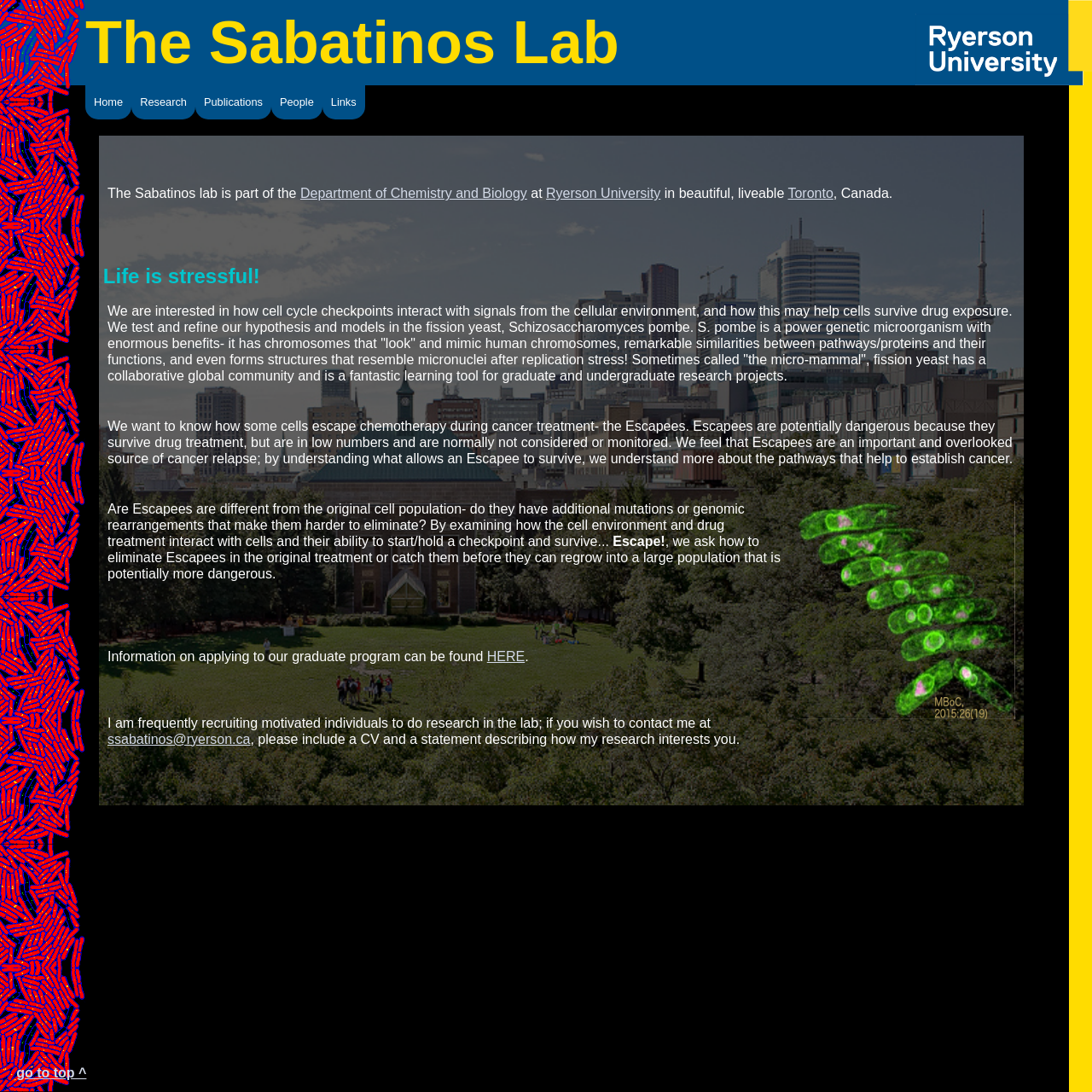Please answer the following question as detailed as possible based on the image: 
What is the name of the lab?

The name of the lab can be found in the heading element at the top of the webpage, which reads 'The Sabatinos Lab'. This is also the title of the webpage, as indicated by the meta description.